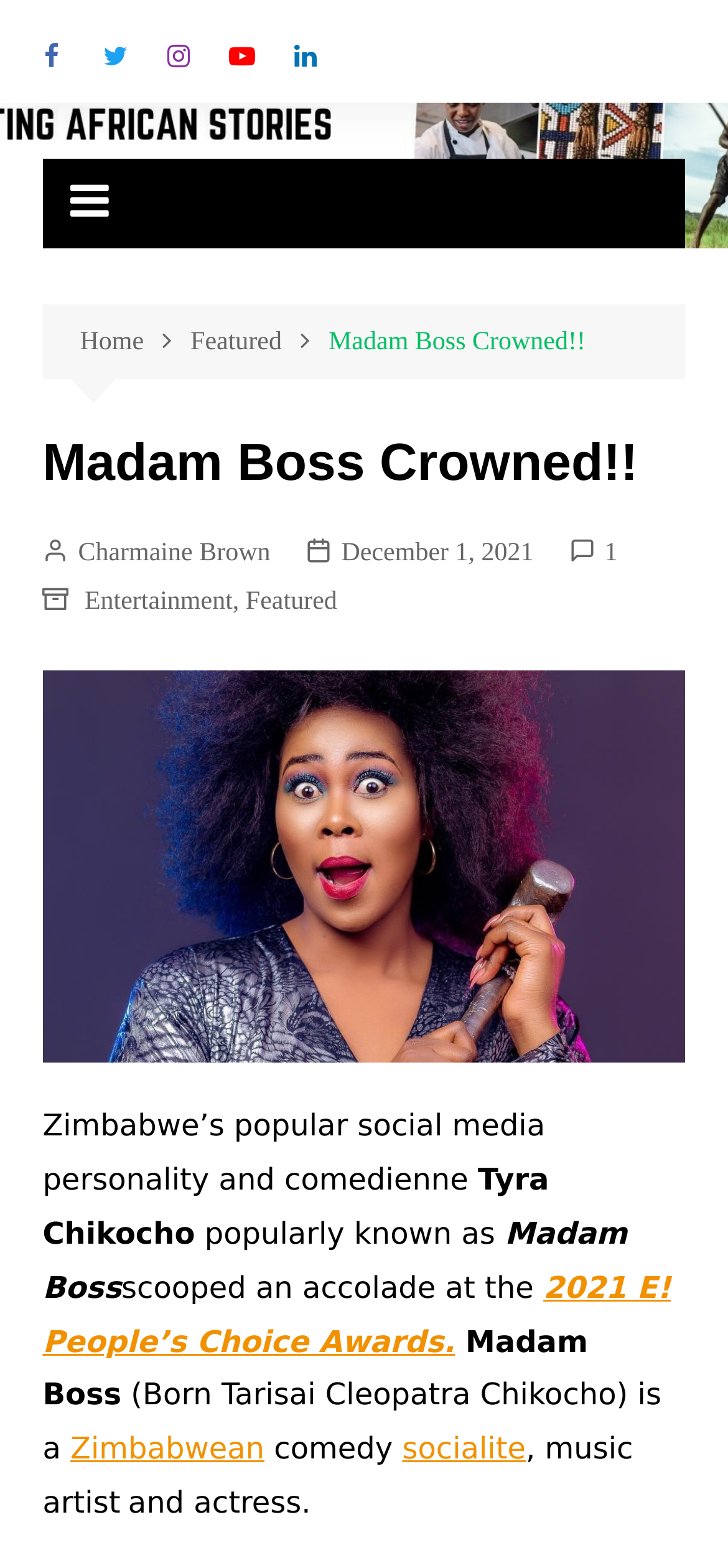Identify the bounding box coordinates of the element to click to follow this instruction: 'Click on Facebook link'. Ensure the coordinates are four float values between 0 and 1, provided as [left, top, right, bottom].

[0.033, 0.018, 0.11, 0.054]